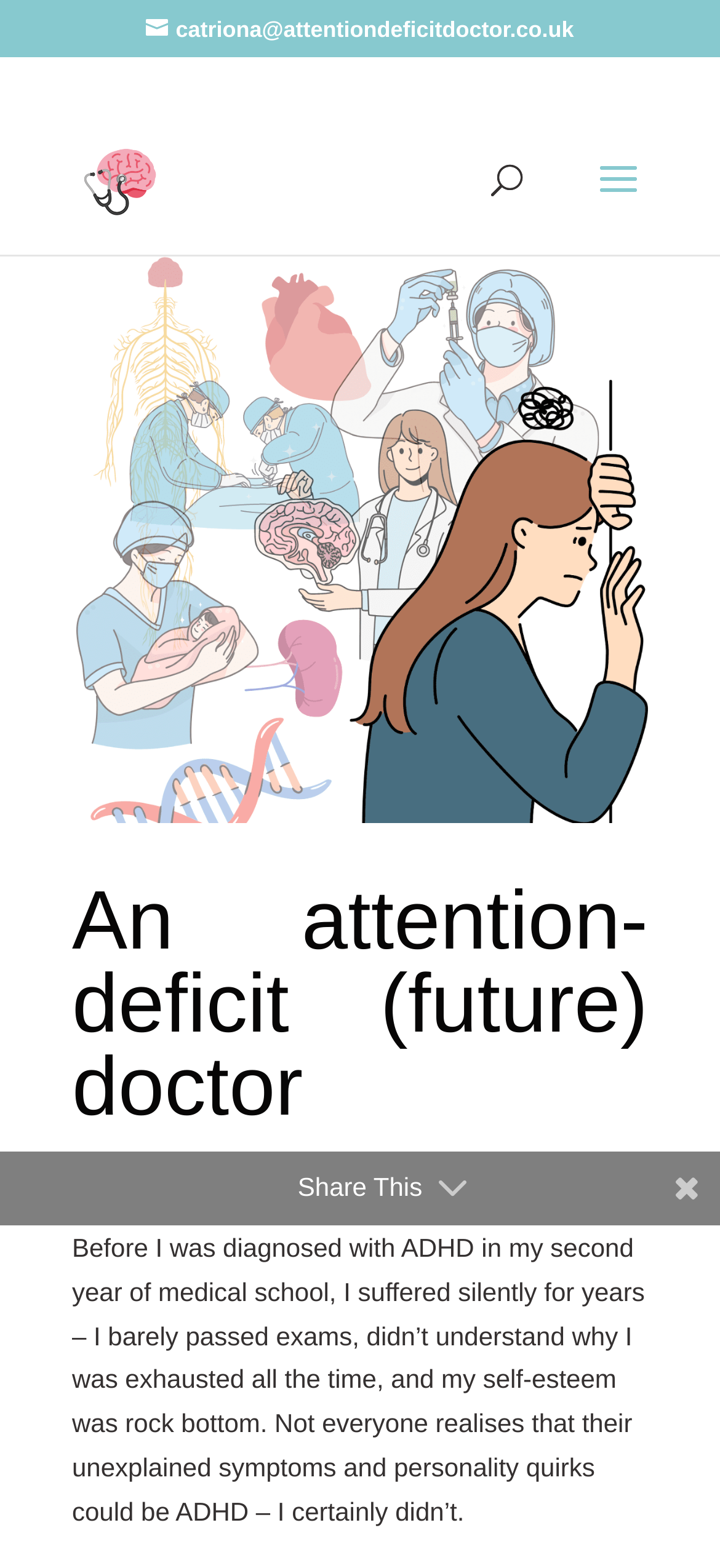Give a full account of the webpage's elements and their arrangement.

The webpage is about Attention Deficit Doctor, with a prominent link to contact "catriona@attentiondeficitdoctor.co.uk" at the top center of the page. To the left of this link, there is a smaller link to "Attention Deficit Doctor" accompanied by a corresponding image. 

Below these links, a search bar is located, spanning almost the entire width of the page, with a searchbox labeled "Search for:" inside it. 

On the left side of the page, there is a large image, taking up most of the vertical space, described as "ADHD medical student self image". 

Above this image, a heading reads "An attention-deficit (future) doctor". Below the heading, a block of text shares a personal story of struggling with ADHD symptoms before being diagnosed in medical school, including difficulties with exams, exhaustion, and low self-esteem. 

At the bottom of the page, a "Share This" text is positioned.